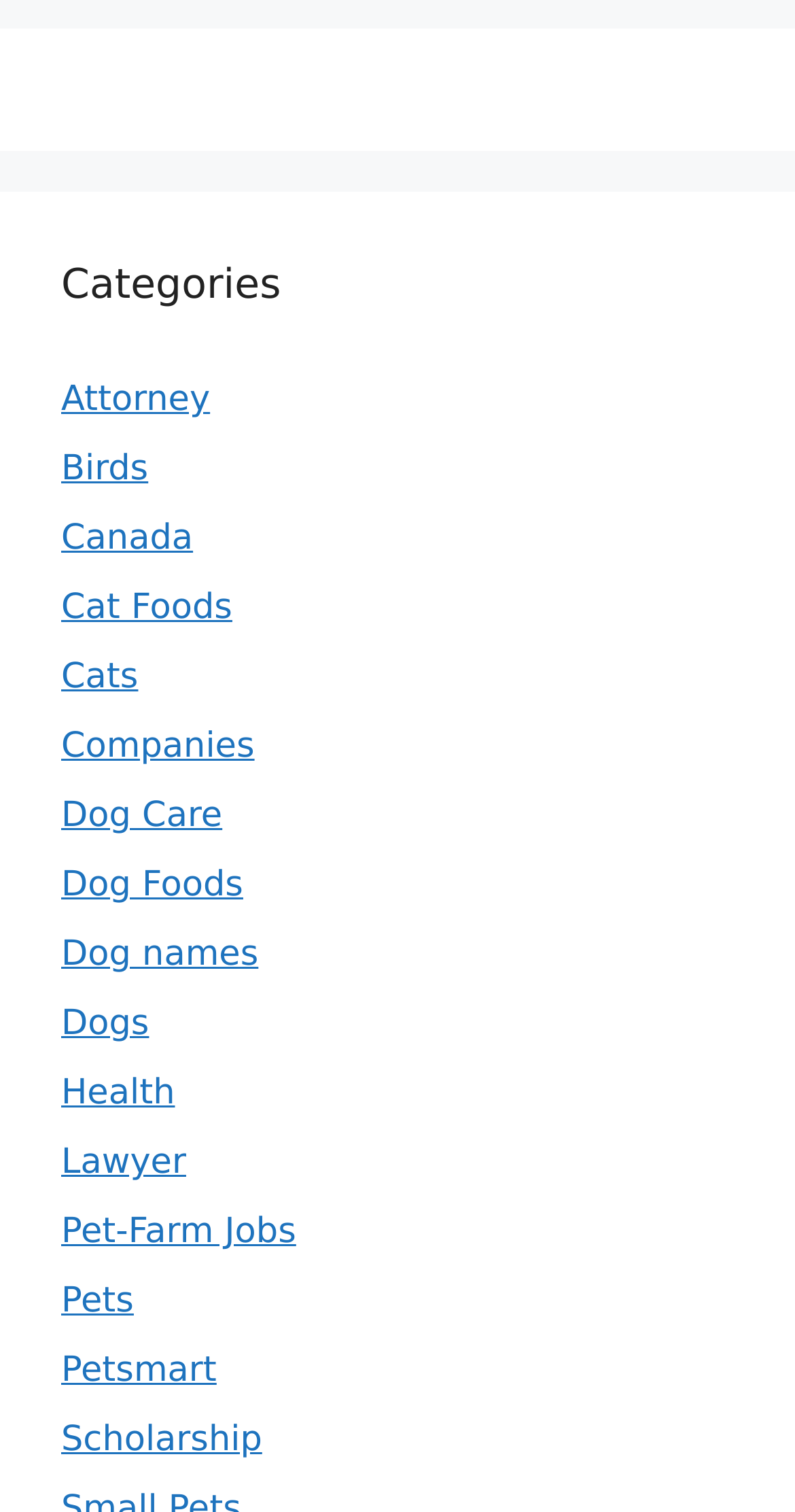Please locate the UI element described by "Pets" and provide its bounding box coordinates.

[0.077, 0.848, 0.168, 0.875]